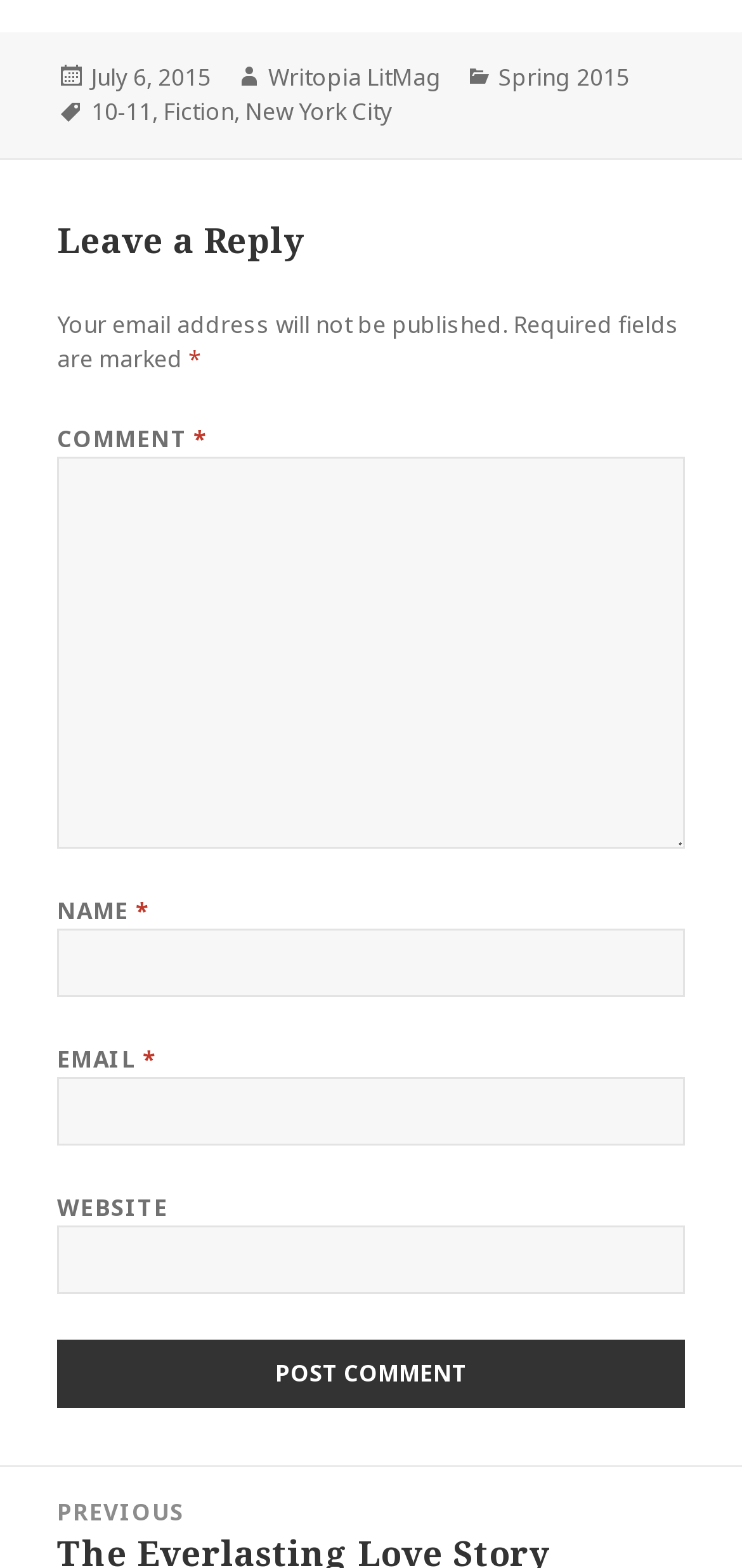Determine the bounding box coordinates for the region that must be clicked to execute the following instruction: "enter your name".

[0.077, 0.592, 0.923, 0.636]